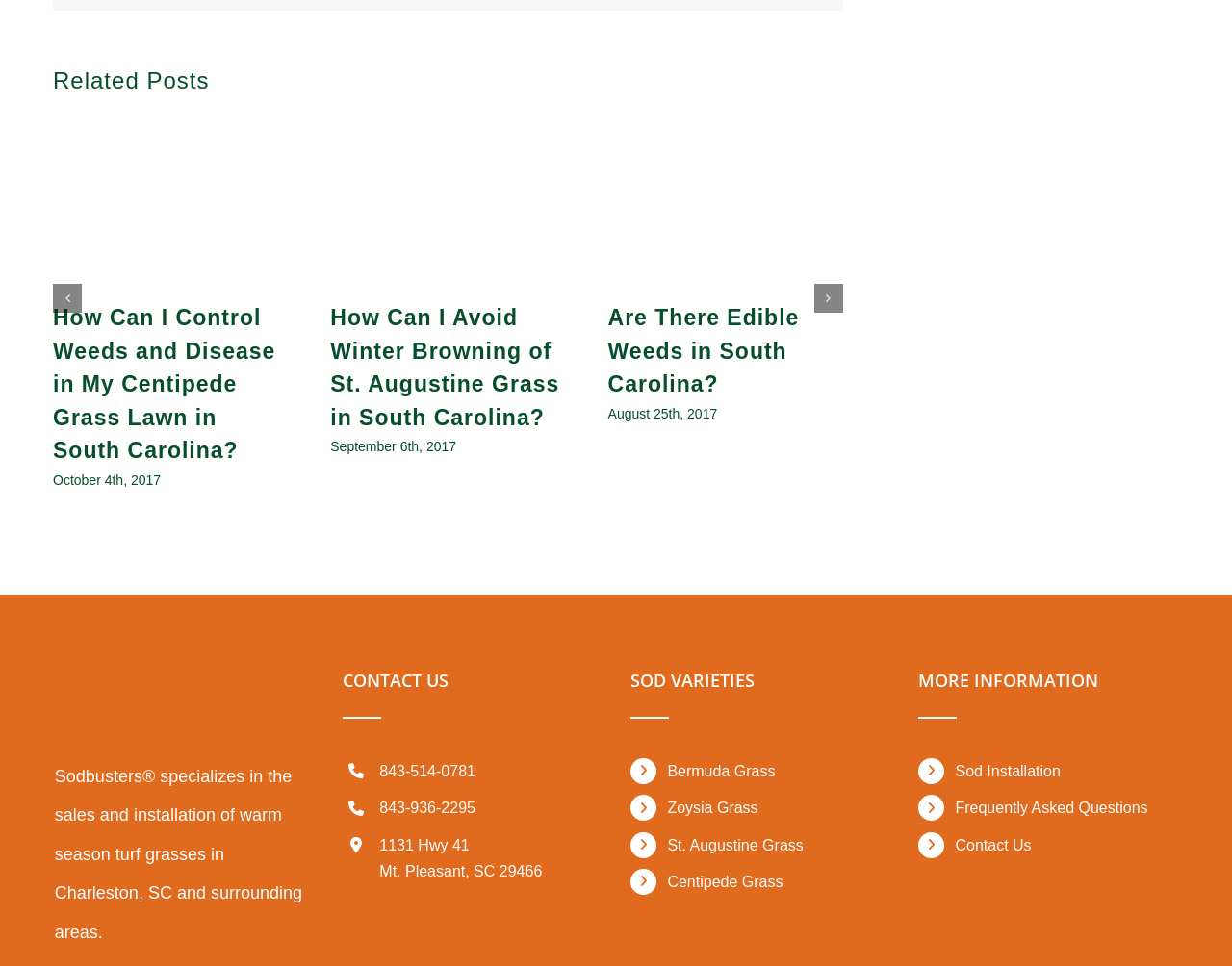How many types of sod varieties are listed?
Using the visual information from the image, give a one-word or short-phrase answer.

4